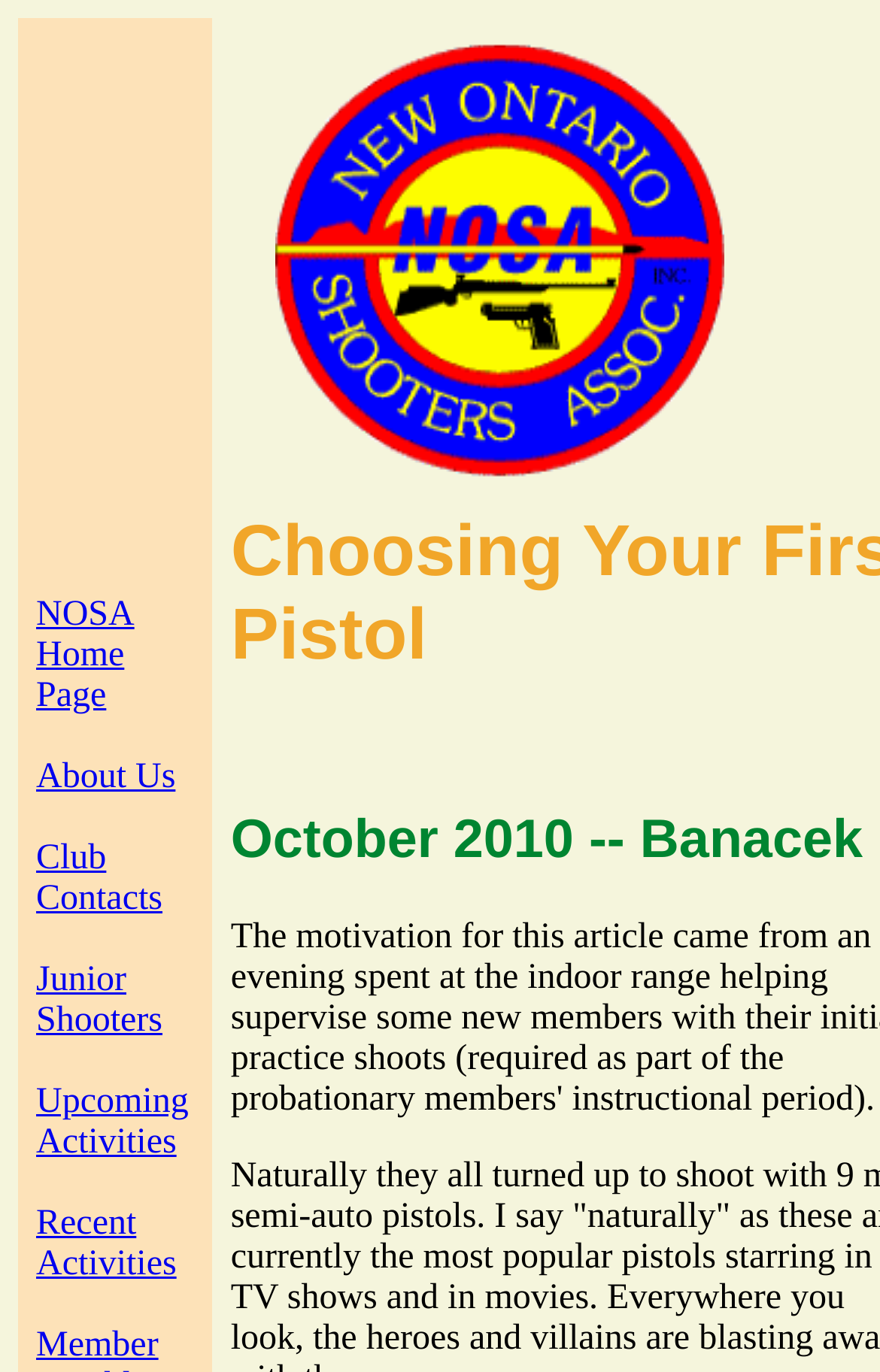Is there an image on the webpage?
Look at the image and answer with only one word or phrase.

Yes